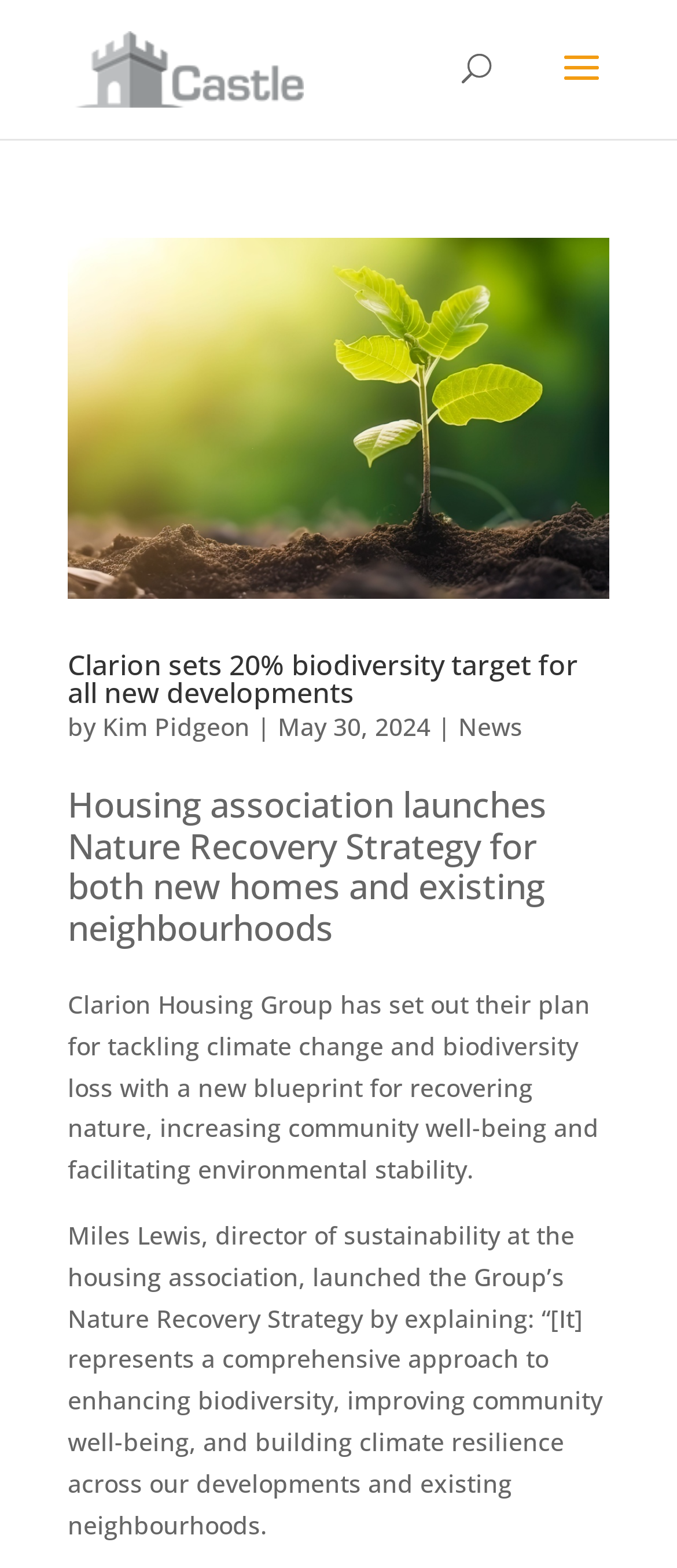What is the name of the strategy launched by Clarion Housing Group?
Based on the image, answer the question in a detailed manner.

The answer can be found in the text 'Miles Lewis, director of sustainability at the housing association, launched the Group’s Nature Recovery Strategy by explaining...' which indicates that the strategy launched by Clarion Housing Group is called the Nature Recovery Strategy.